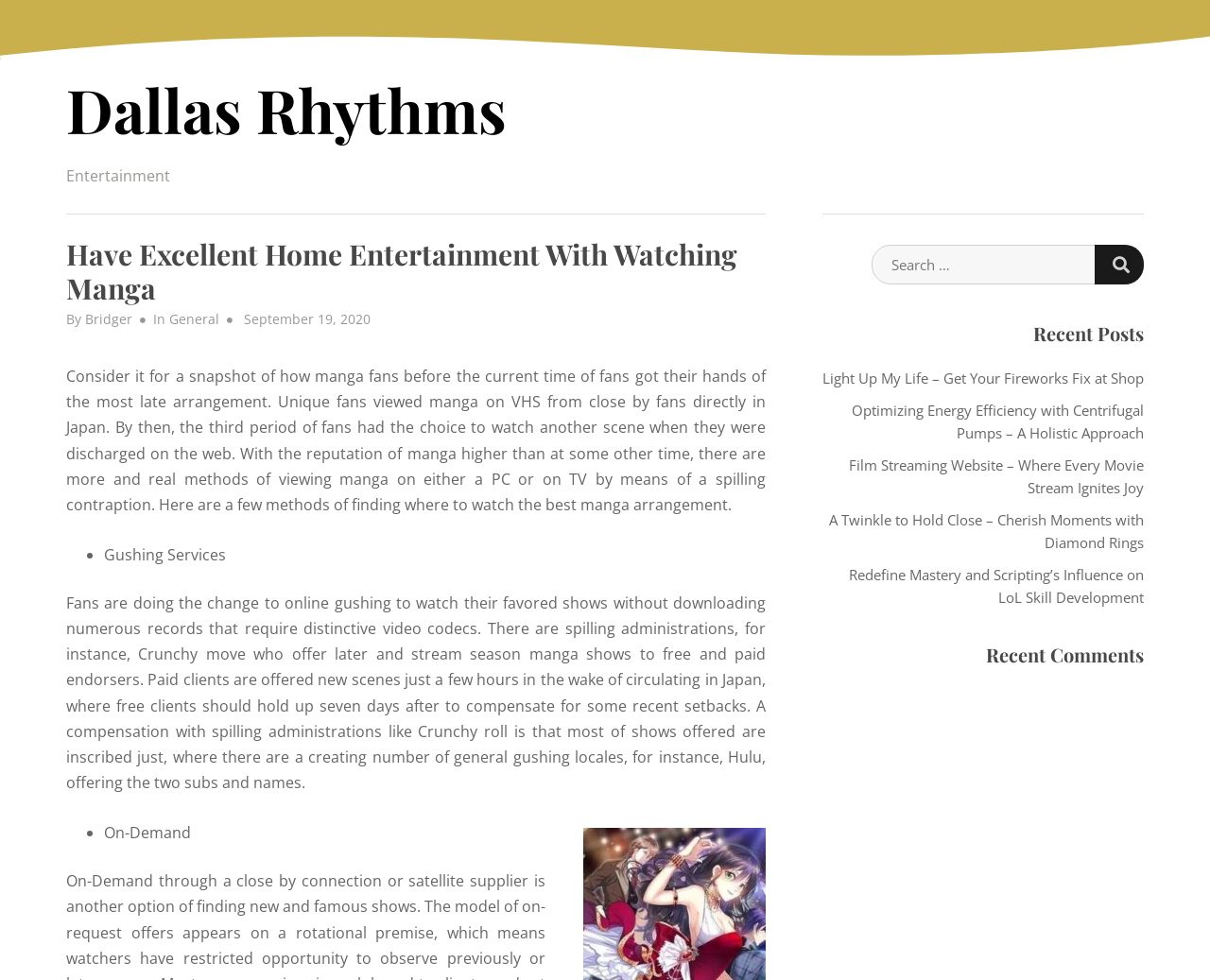Show the bounding box coordinates for the element that needs to be clicked to execute the following instruction: "Check recent posts". Provide the coordinates in the form of four float numbers between 0 and 1, i.e., [left, top, right, bottom].

[0.68, 0.328, 0.945, 0.352]